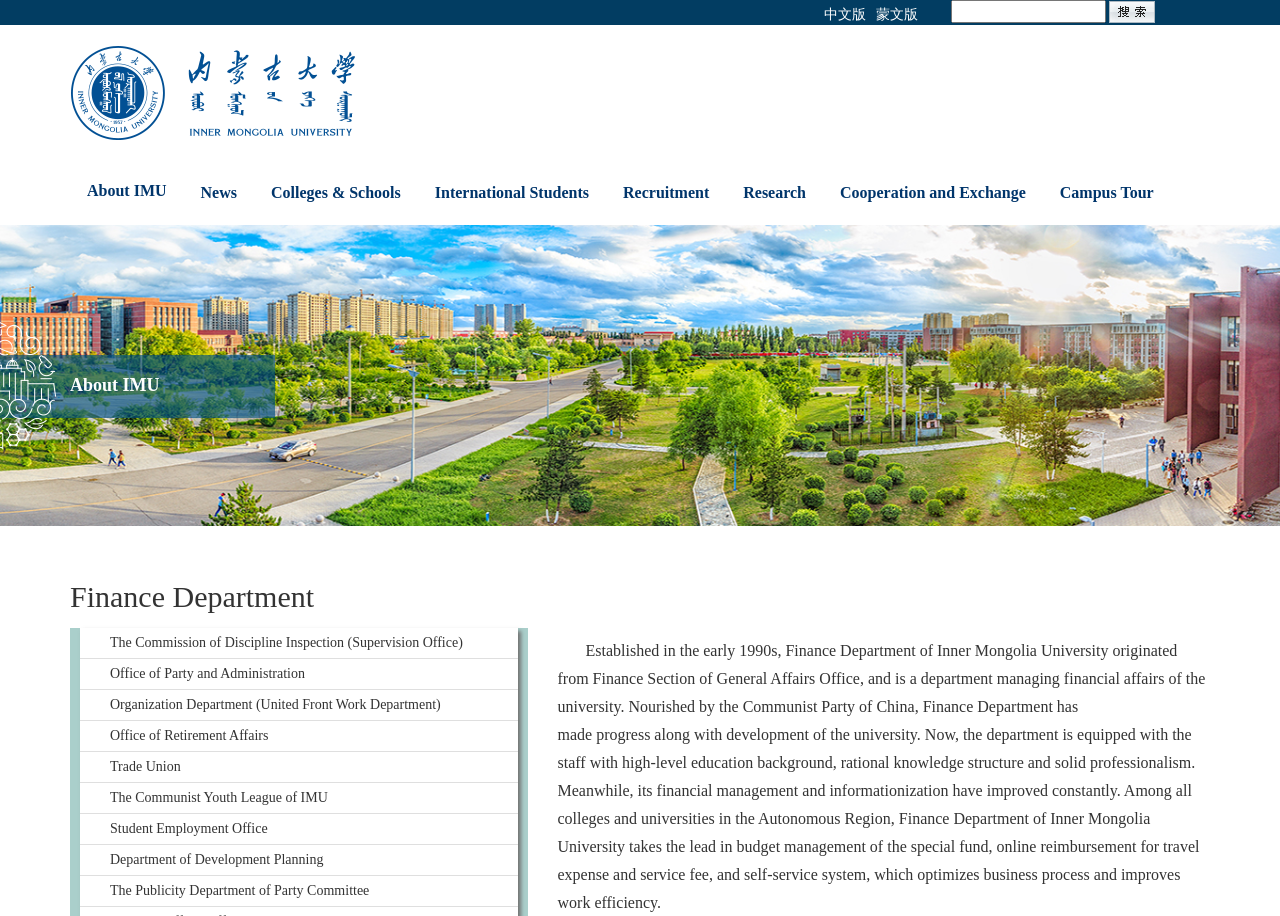Review the image closely and give a comprehensive answer to the question: What is the purpose of the textbox?

The textbox is located next to the 'Submit' button, which implies that it is used for searching or inputting some information. The layout of the elements suggests that the user is expected to enter some text and then submit it.